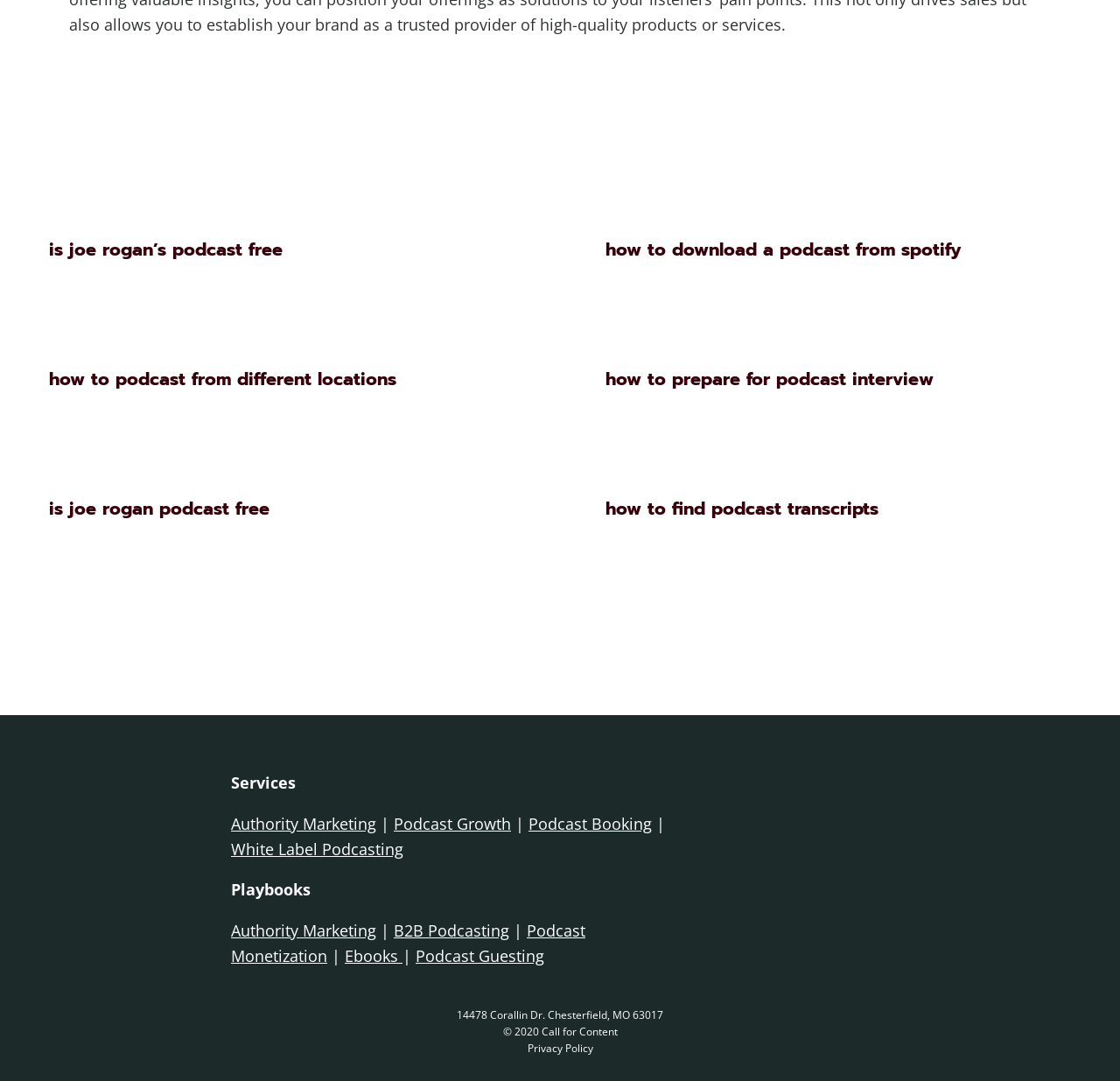Kindly determine the bounding box coordinates for the area that needs to be clicked to execute this instruction: "click on 'Authority Marketing'".

[0.206, 0.752, 0.336, 0.771]